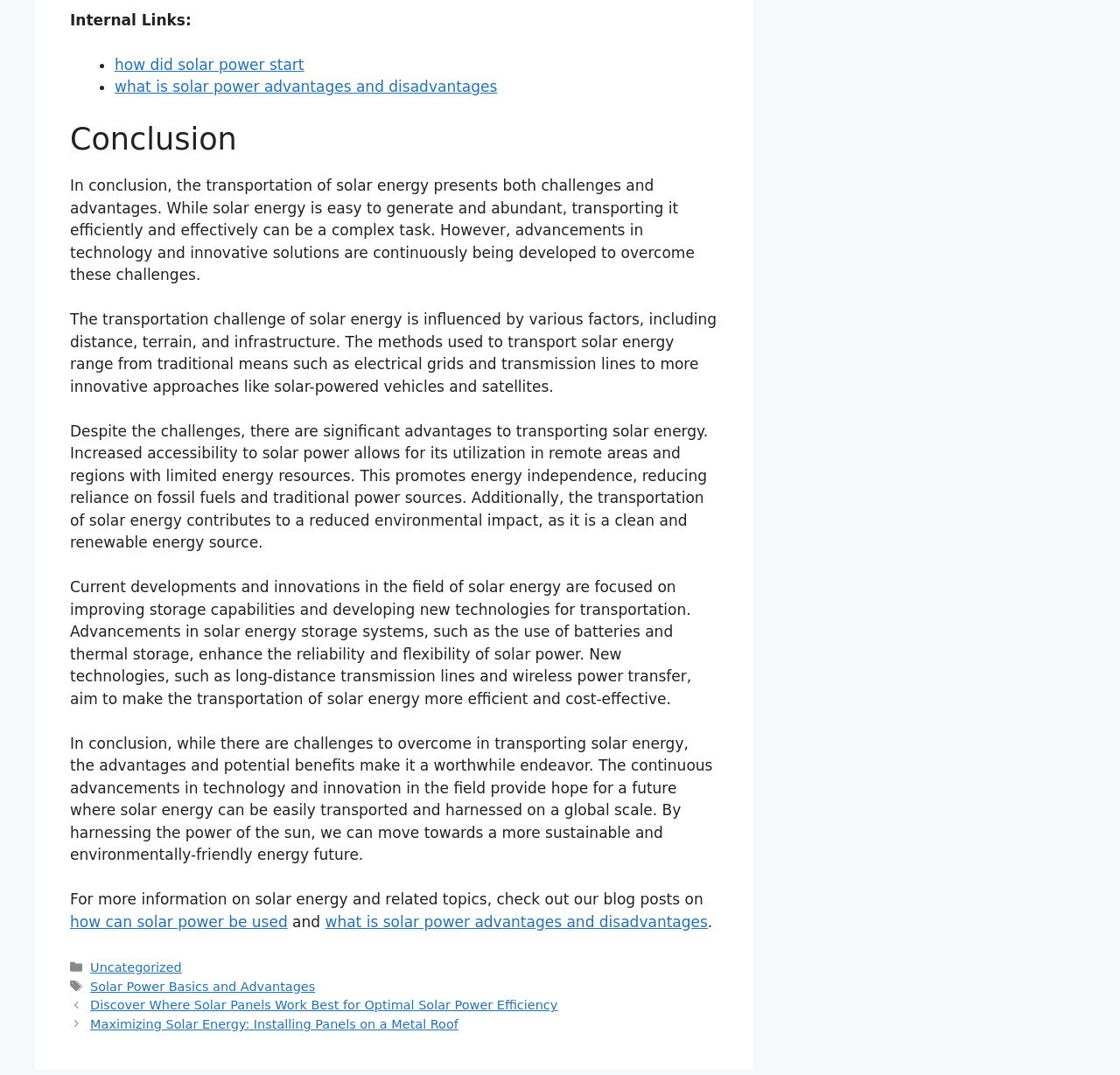Locate the bounding box coordinates of the clickable area to execute the instruction: "go to 'Uncategorized'". Provide the coordinates as four float numbers between 0 and 1, represented as [left, top, right, bottom].

[0.081, 0.893, 0.162, 0.906]